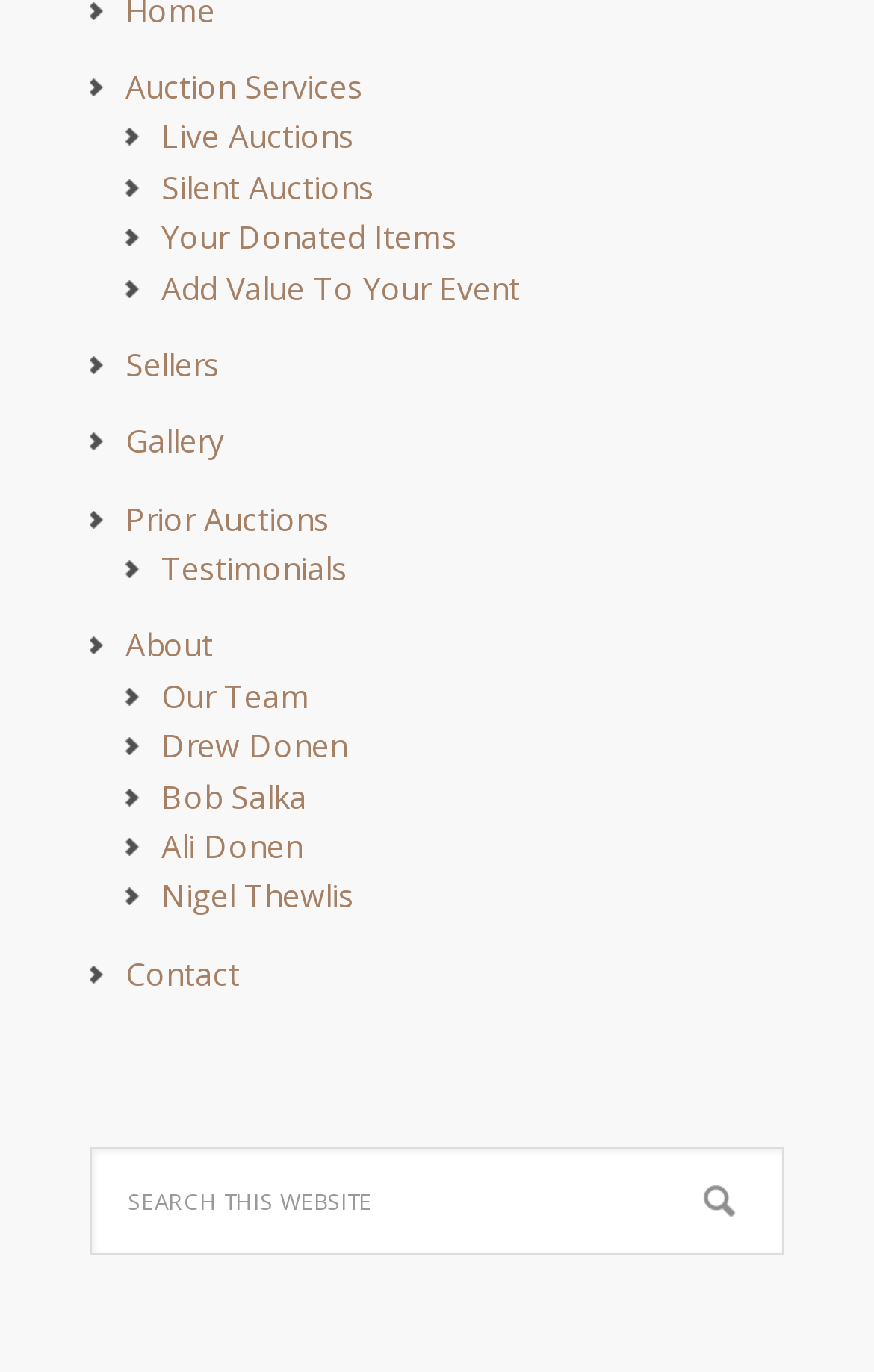Determine the coordinates of the bounding box for the clickable area needed to execute this instruction: "Contact us".

[0.144, 0.694, 0.274, 0.725]